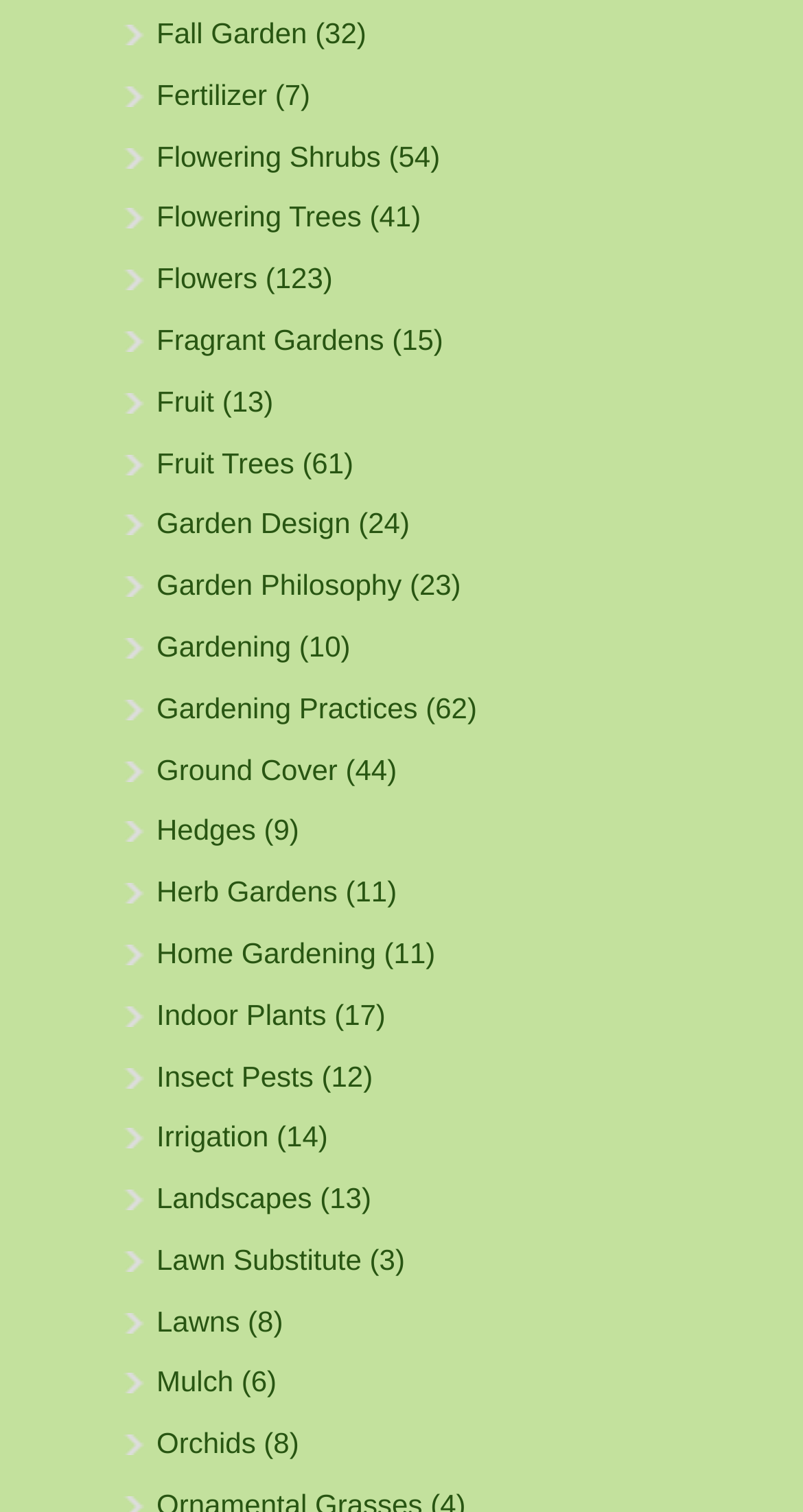Determine the bounding box coordinates of the clickable element necessary to fulfill the instruction: "go to Flowering Shrubs". Provide the coordinates as four float numbers within the 0 to 1 range, i.e., [left, top, right, bottom].

[0.195, 0.092, 0.474, 0.114]